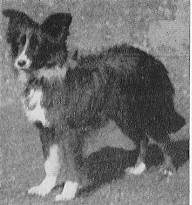Give a thorough and detailed caption for the image.

The image features a historical Shetland Sheepdog, characterized by its medium stature and a classic tricolor coat with distinctive markings. The dog stands alert with an expressive face, showcasing the breed's intelligent and friendly demeanor. This breed, often dubbed Sheltie, has roots traced back to the early 1900s and was initially registered under varied names, including Shetland Collie. The significant contributions of early breeders, notably Mr. W. Wolfenden with the first registered dog, Badenock Rose, highlight the breed's evolution. The Sheltie's lineage reflects selective breeding practices, incorporating traits from Collies, which were notable during its formative years. This image represents not only the aesthetic qualities of the Shetland Sheepdog but also encapsulates a rich history tied to its development and acceptance within the canine community.